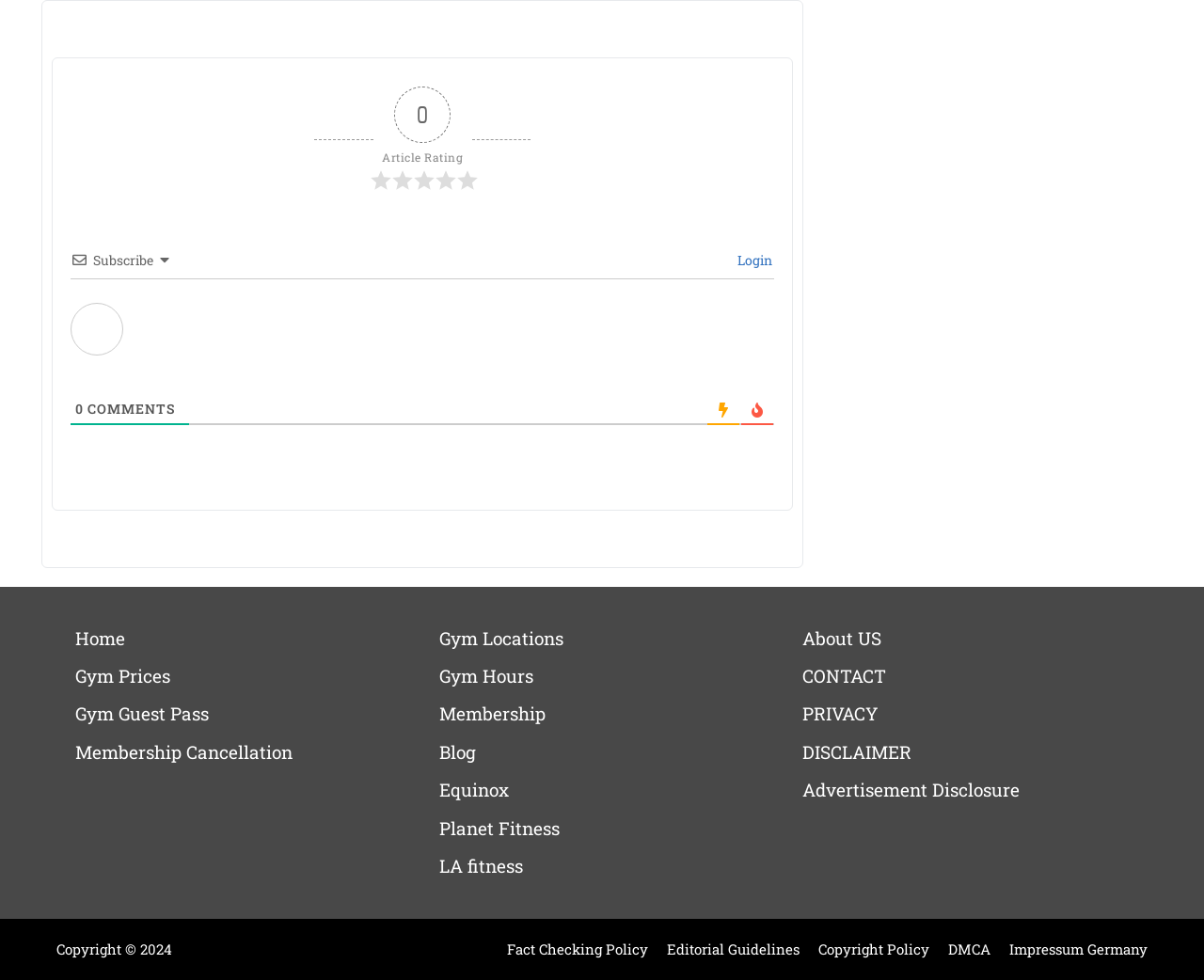Please respond to the question with a concise word or phrase:
What is the label next to the guest icon?

Subscribe